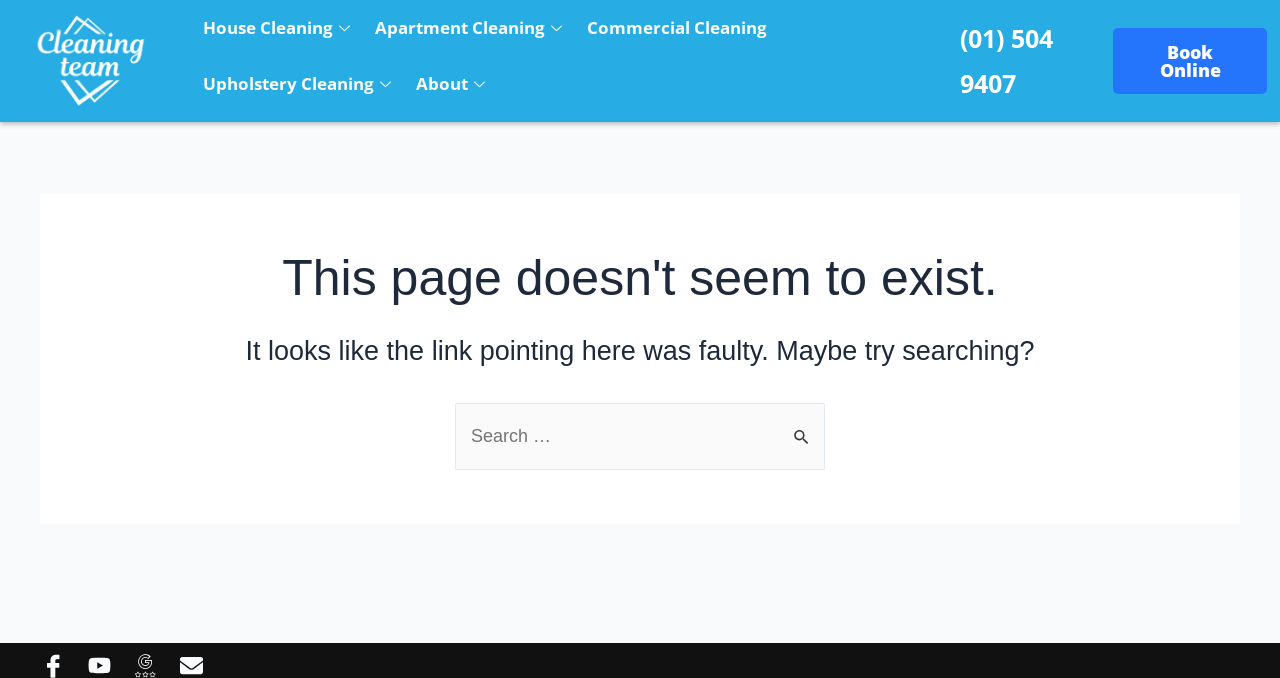Create an in-depth description of the webpage, covering main sections.

The webpage is a "Page Not Found" error page for the "Cleaning Team" website. At the top left corner, there is a logo of the "Cleaning Team" accompanied by a link to the logo. Below the logo, there are four horizontal links: "House Cleaning", "Apartment Cleaning", "Commercial Cleaning", and "Upholstery Cleaning", which are aligned from left to right. 

Below these links, there are two more links: "About" and another "Upholstery Cleaning" link, which are positioned slightly lower than the previous four links. On the top right corner, there is a link to call a phone number, "(01) 504 9407", and a "Book Online" link.

In the middle of the page, there is a large header section that spans almost the entire width of the page. It contains two headings: "This page doesn't seem to exist." and "It looks like the link pointing here was faulty. Maybe try searching?". 

Below the header section, there is a search box with a search button and a submit button. The search box is positioned slightly left of center, and the search button is to the right of the search box. At the bottom of the page, there are three small images, two of which are positioned at the bottom left and bottom right corners, respectively.